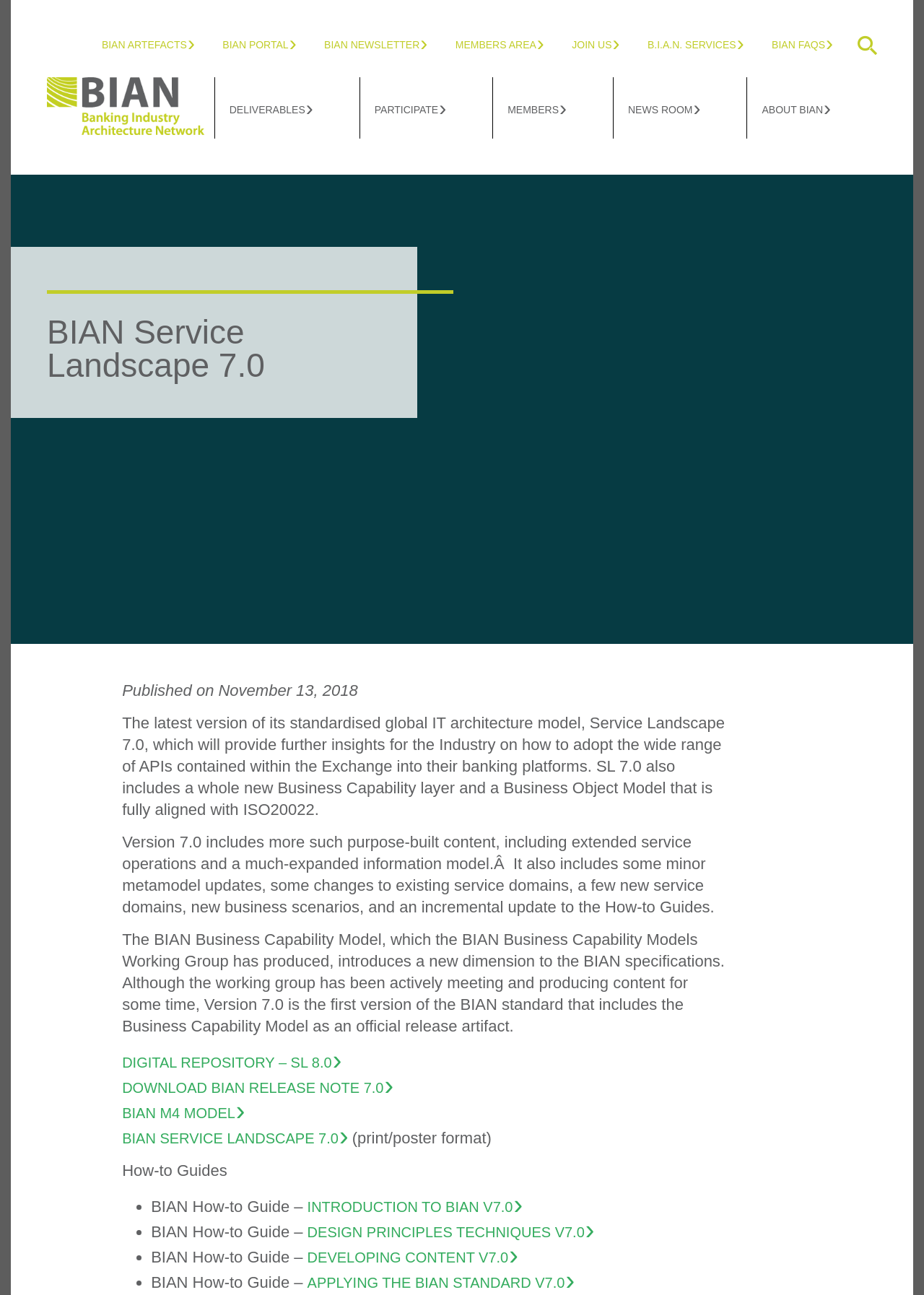What is the purpose of the BIAN Business Capability Model?
Could you give a comprehensive explanation in response to this question?

The answer can be found in the text 'The BIAN Business Capability Model, which the BIAN Business Capability Models Working Group has produced, introduces a new dimension to the BIAN specifications.' which explains the purpose of the BIAN Business Capability Model.